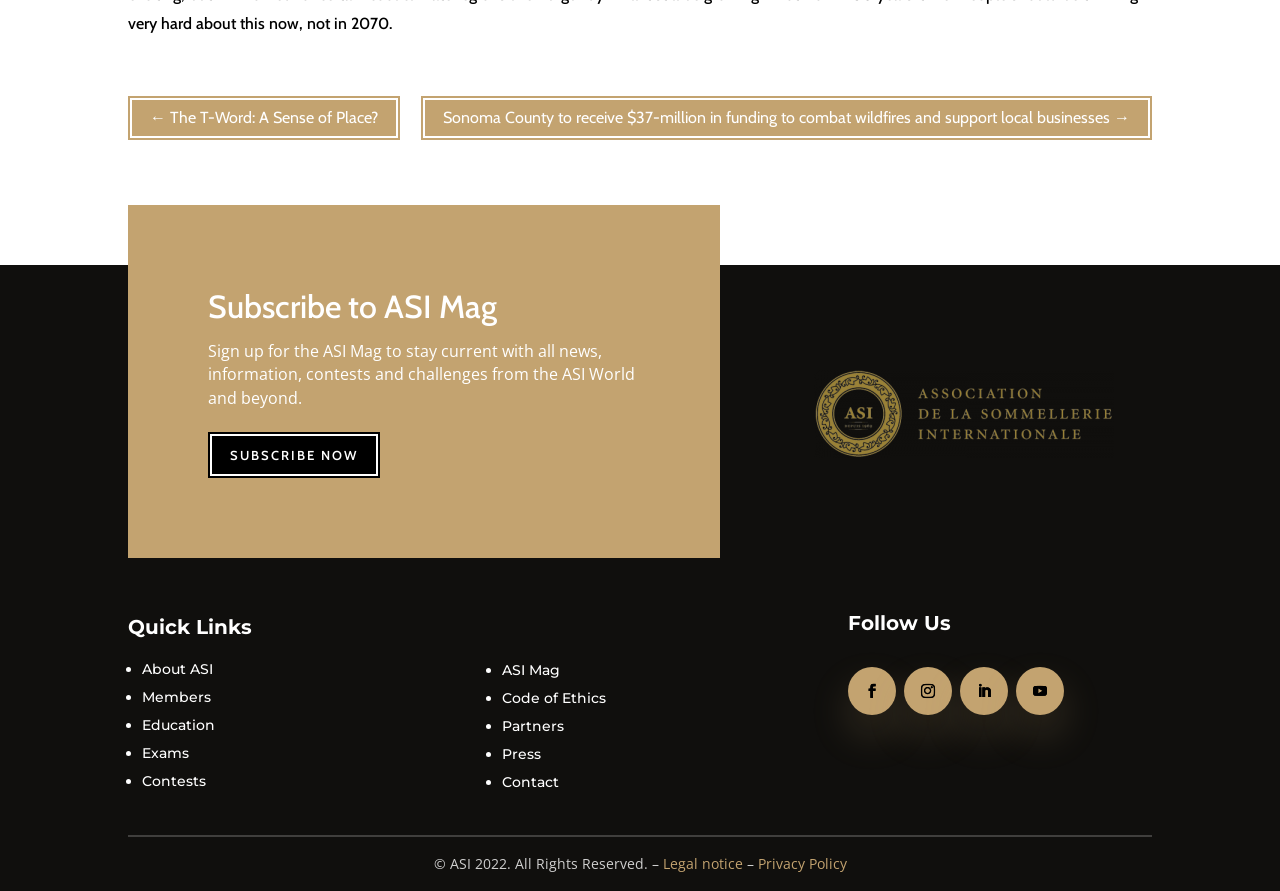Given the element description: "Members", predict the bounding box coordinates of this UI element. The coordinates must be four float numbers between 0 and 1, given as [left, top, right, bottom].

[0.111, 0.772, 0.165, 0.792]